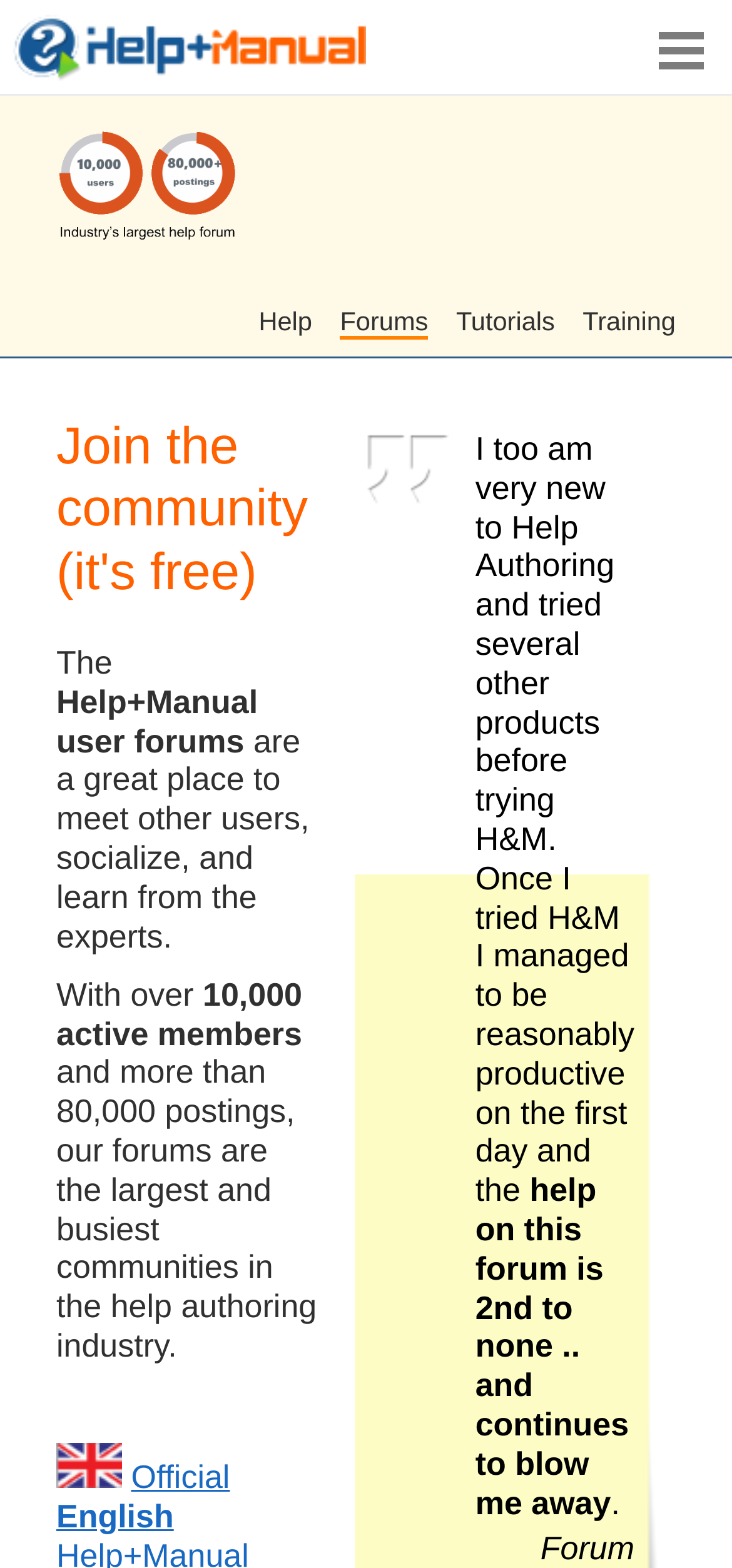Please provide the main heading of the webpage content.

Join the community (it's free)